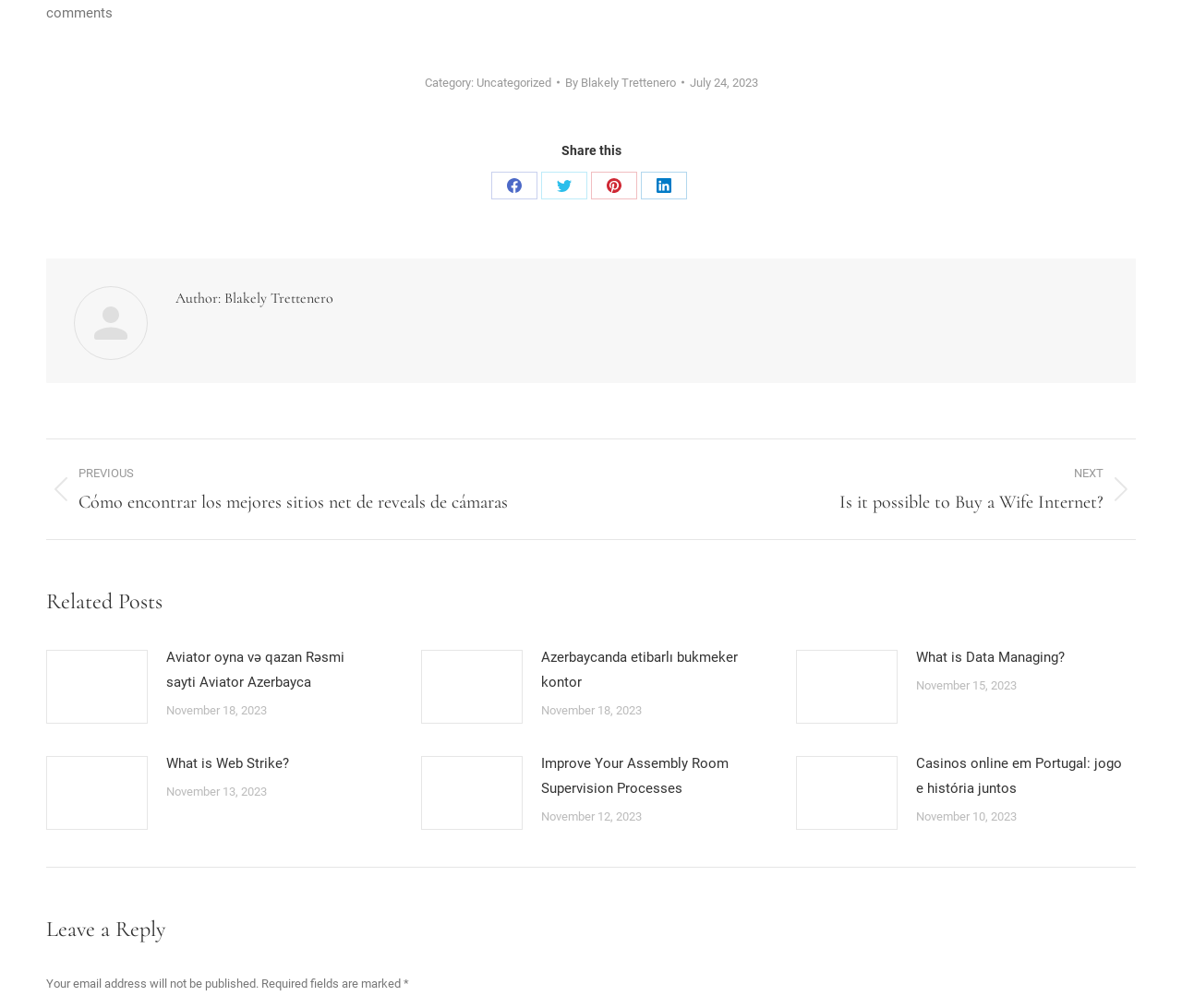Who is the author of the current post?
Answer the question with as much detail as you can, using the image as a reference.

I found the author of the current post by looking at the 'Author:' label, which is followed by the name 'Blakely Trettenero'. This suggests that the author of the current post is Blakely Trettenero.